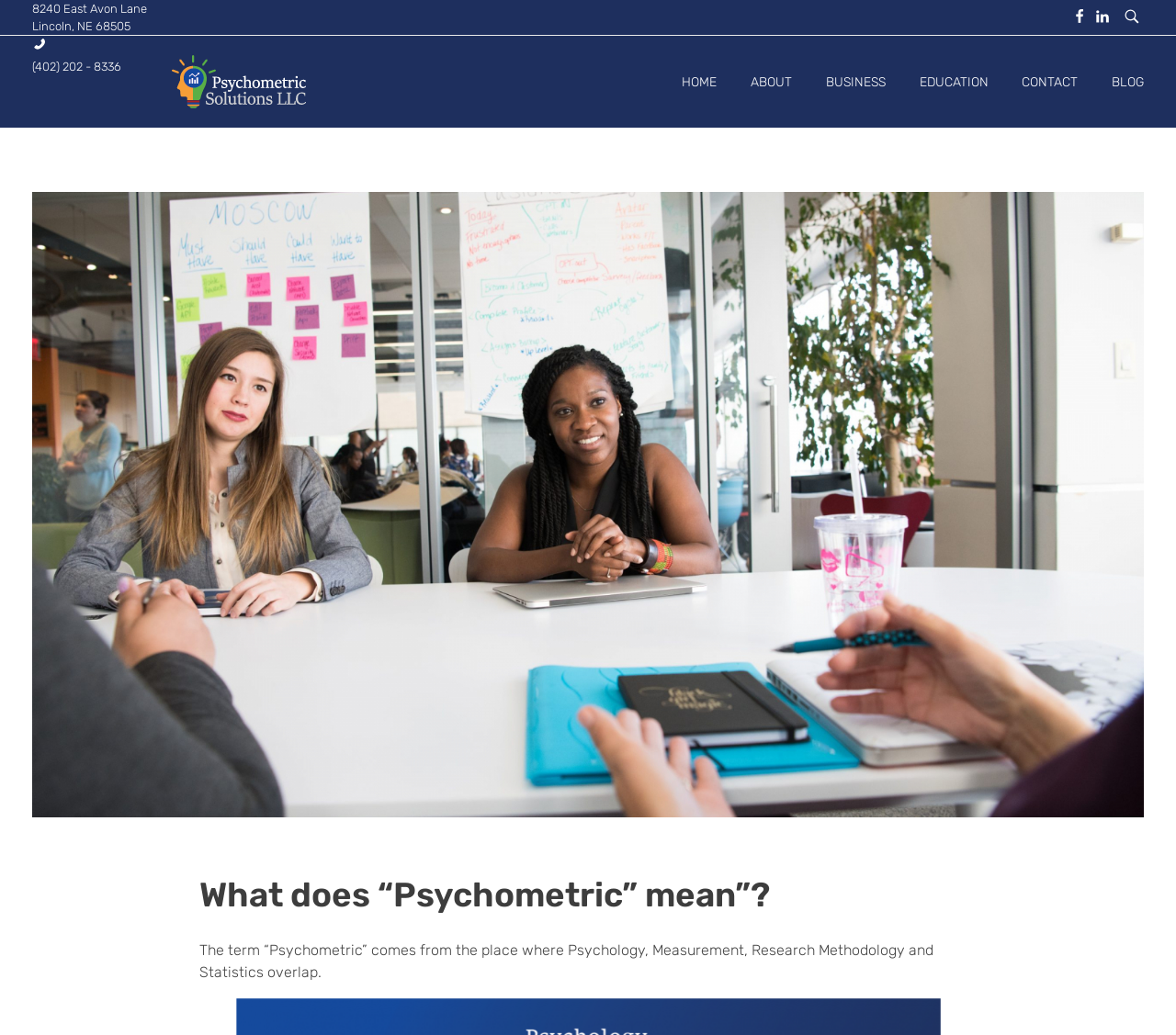Using the image as a reference, answer the following question in as much detail as possible:
How many main navigation links are there?

I counted the main navigation links by looking at the horizontal menu bar in the middle of the webpage. There are six links: HOME, ABOUT, BUSINESS, EDUCATION, CONTACT, and BLOG.